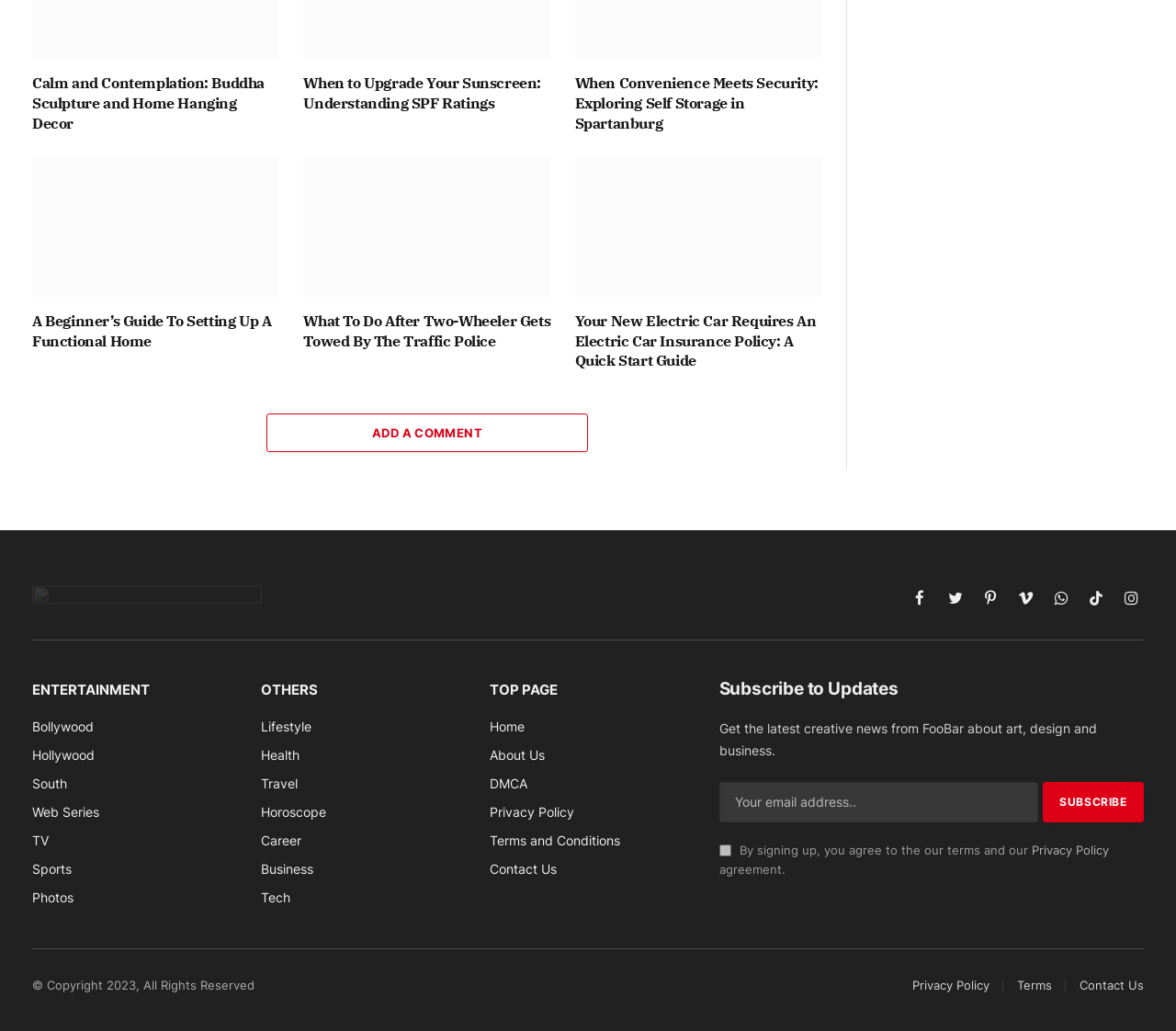What is the copyright year mentioned at the bottom of the page?
Use the image to answer the question with a single word or phrase.

2023